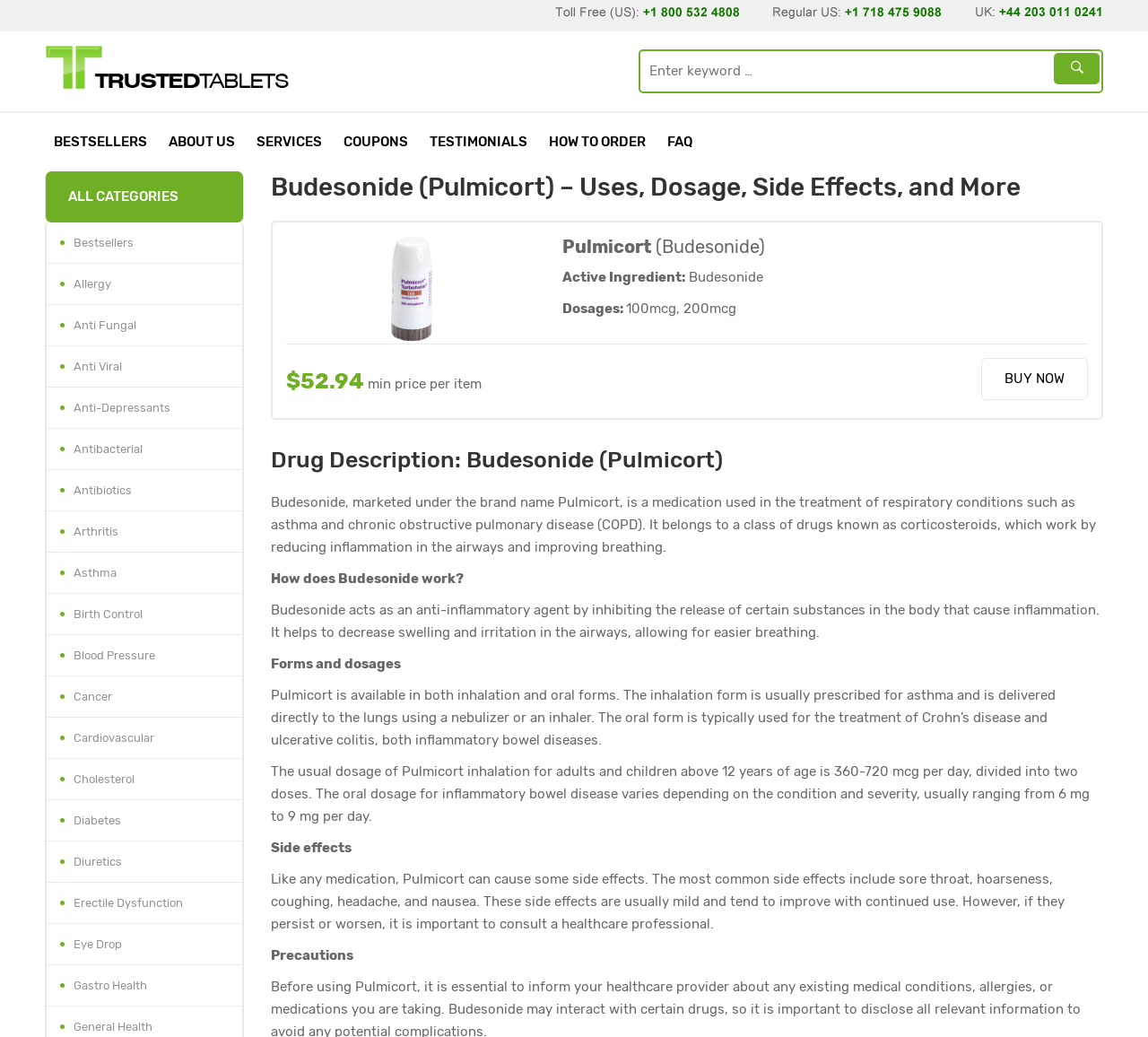Generate a thorough explanation of the webpage's elements.

This webpage is about Budesonide, a medication marketed under the brand name Pulmicort, used to treat respiratory conditions such as asthma and chronic obstructive pulmonary disease (COPD). 

At the top of the page, there is a phone icon and a search box, followed by a navigation menu with links to various sections, including BESTSELLERS, ABOUT US, SERVICES, COUPONS, TESTIMONIALS, HOW TO ORDER, and FAQ. 

Below the navigation menu, there is a heading that reads "Budesonide (Pulmicort) – Uses, Dosage, Side Effects, and More". 

To the left of this heading, there is an image of the Pulmicort medication, and to the right, there is a section with the active ingredient, dosages, and pricing information. 

The main content of the page is divided into sections, including "Drug Description: Budesonide (Pulmicort)", "How does Budesonide work?", "Forms and dosages", "Side effects", and "Precautions". 

Each section provides detailed information about the medication, including its uses, mechanism of action, available forms, dosages, and potential side effects. 

On the left side of the page, there is a list of categories, including ALL CATEGORIES, Bestsellers, Allergy, Anti Fungal, Anti Viral, and many others, with a total of 24 categories.